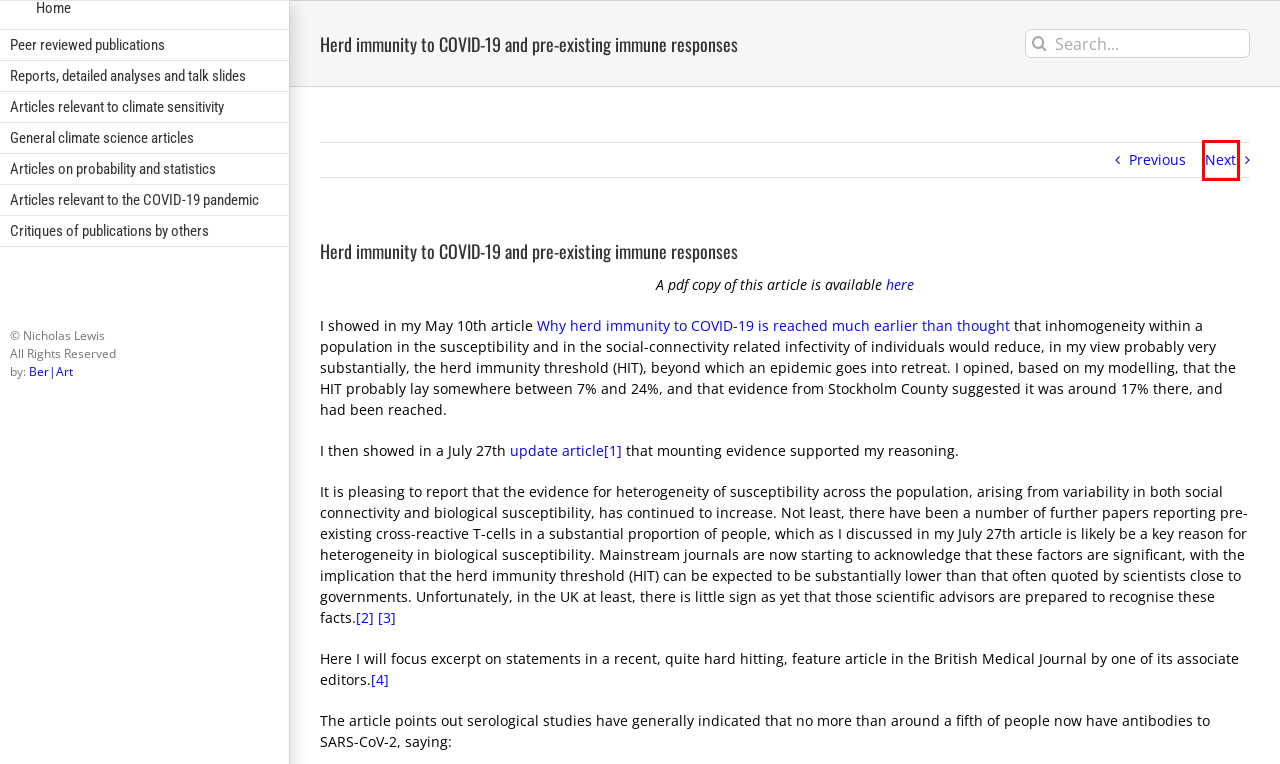You have a screenshot of a webpage with a red bounding box around a UI element. Determine which webpage description best matches the new webpage that results from clicking the element in the bounding box. Here are the candidates:
A. Why herd immunity to COVID-19 is reached much earlier than thought – Nicholas Lewis
B. Nicholas Lewis – Climate Science
C. Articles on probability and statistics – Nicholas Lewis
D. COVID-19: evidence shows that transmission by schoolchildren is low – Nicholas Lewis
E. Peer reviewed publications – Nicholas Lewis
F. Critiques of publications by others – Nicholas Lewis
G. Reports, detailed analyses and talk slides – Nicholas Lewis
H. T cell cross-reactivity and the Herd immunity threshold – Nicholas Lewis

H